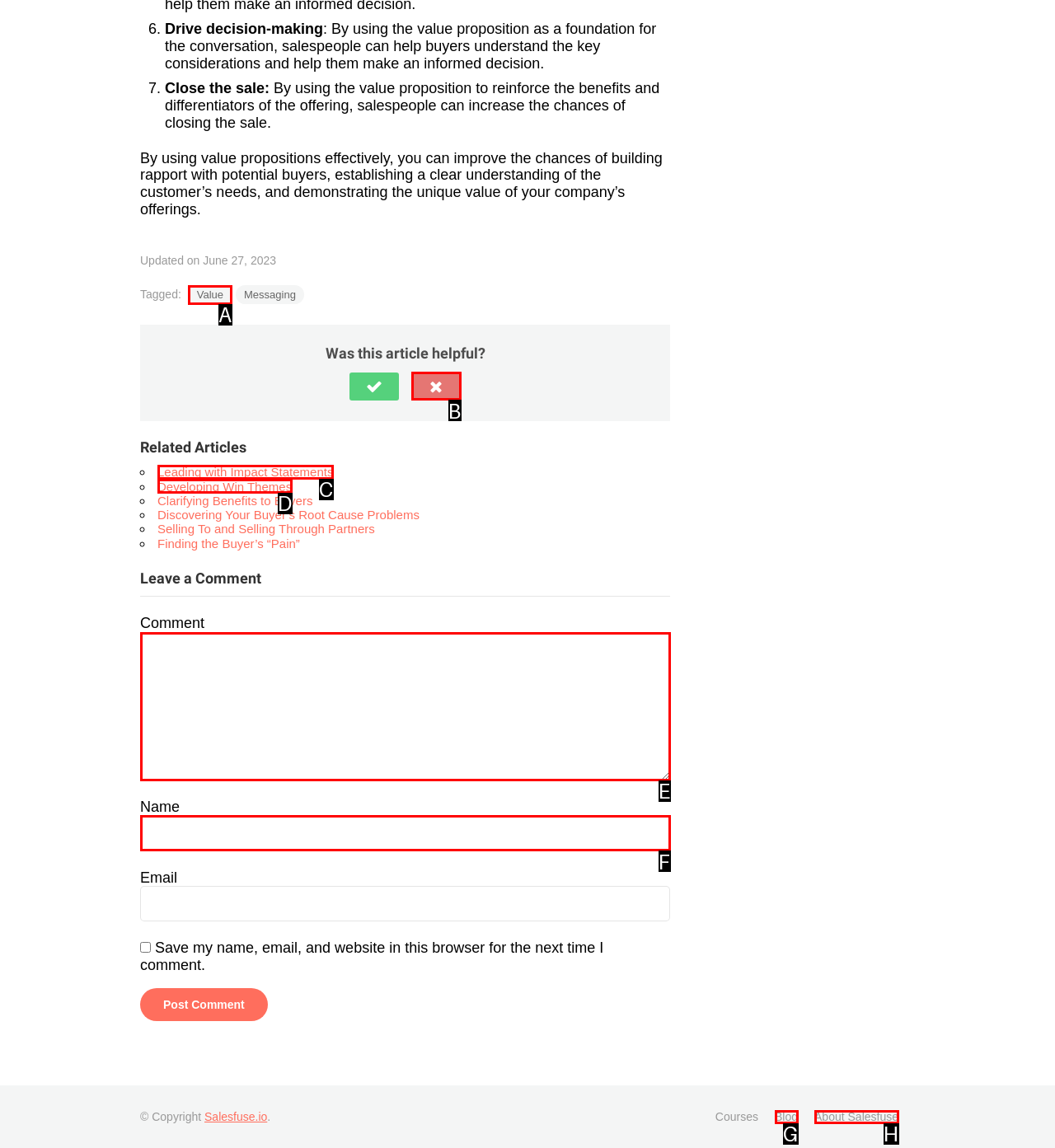Tell me which one HTML element best matches the description: PrevPreviousFishing Report- Week of 2/28/16
Answer with the option's letter from the given choices directly.

None